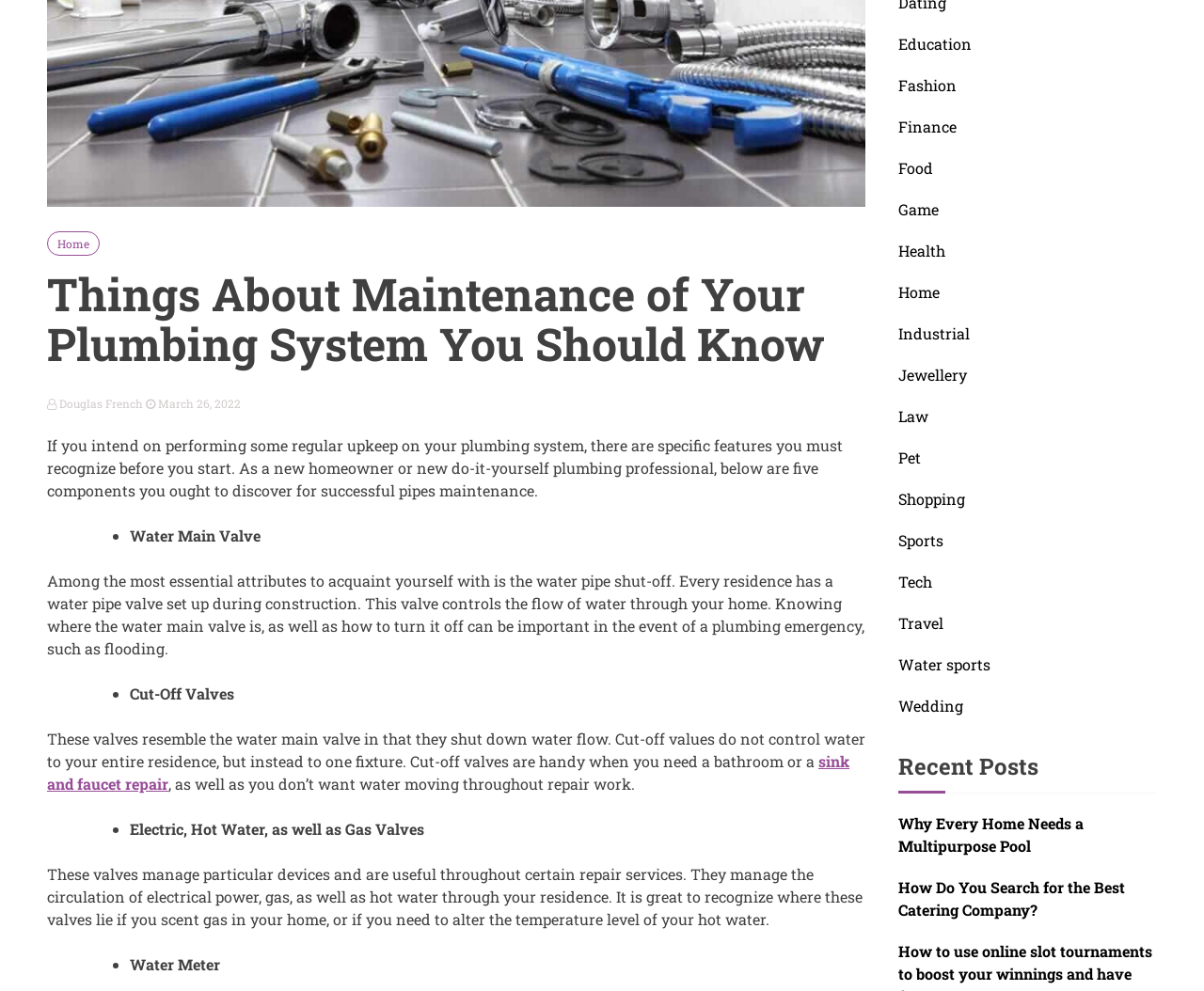Extract the bounding box coordinates of the UI element described by: "March 26, 2022". The coordinates should include four float numbers ranging from 0 to 1, e.g., [left, top, right, bottom].

[0.121, 0.398, 0.2, 0.415]